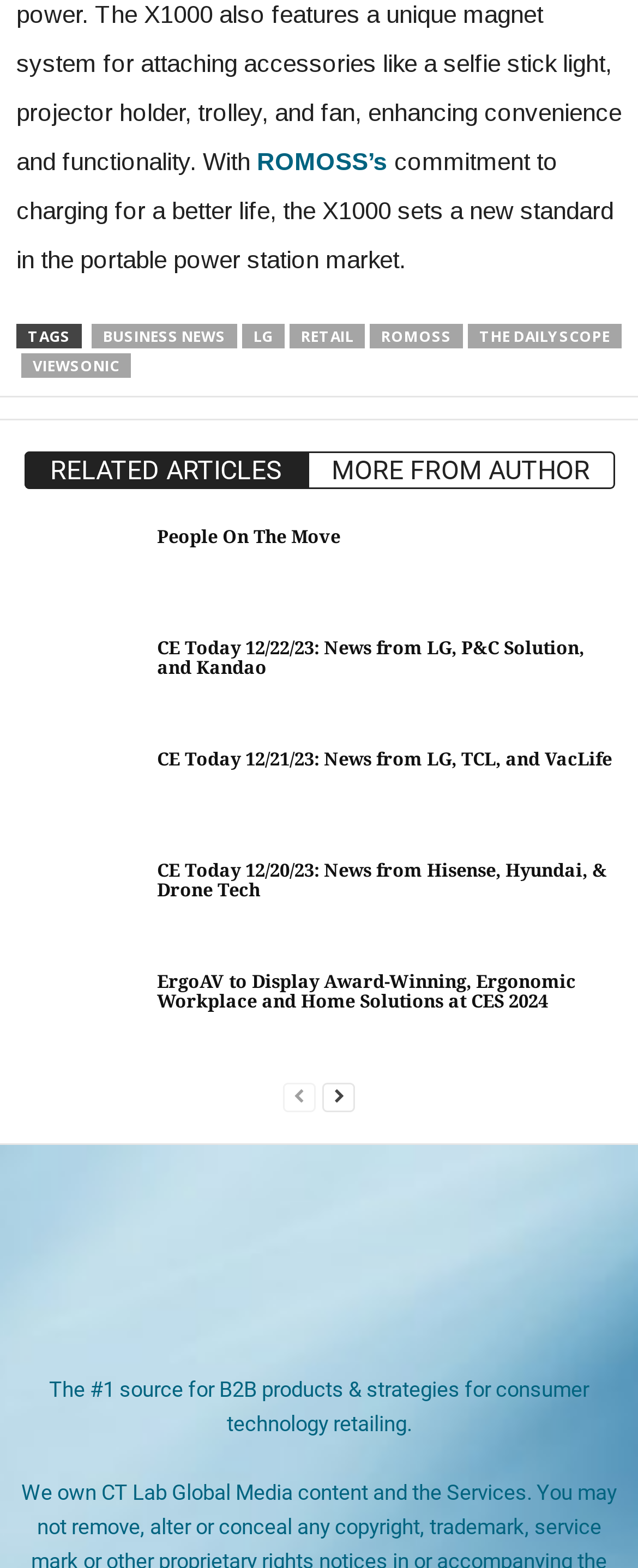How many links are there in the footer section?
Based on the screenshot, answer the question with a single word or phrase.

7